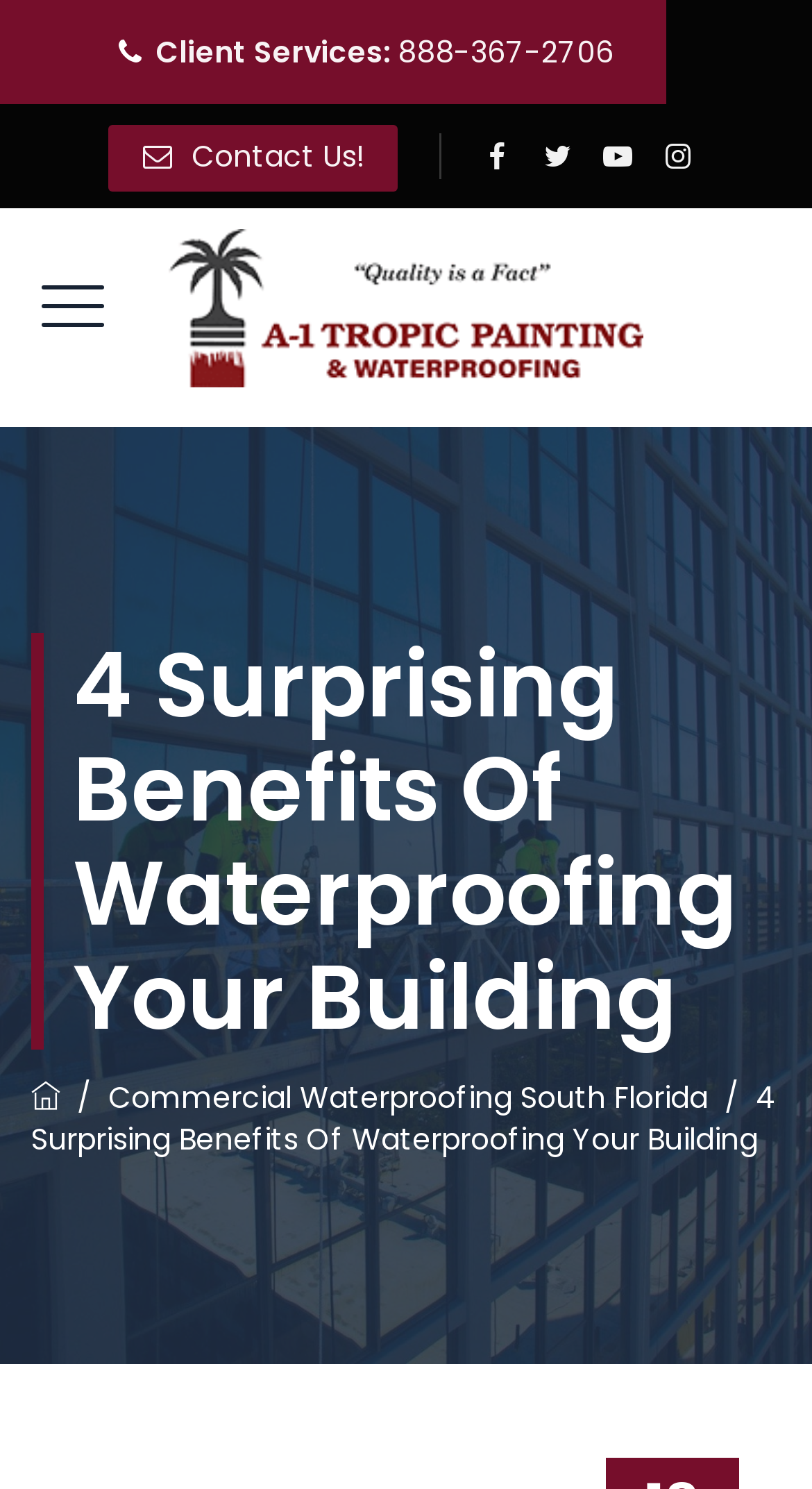Please identify the coordinates of the bounding box for the clickable region that will accomplish this instruction: "Click the 'Client Services' phone number".

[0.192, 0.021, 0.756, 0.049]